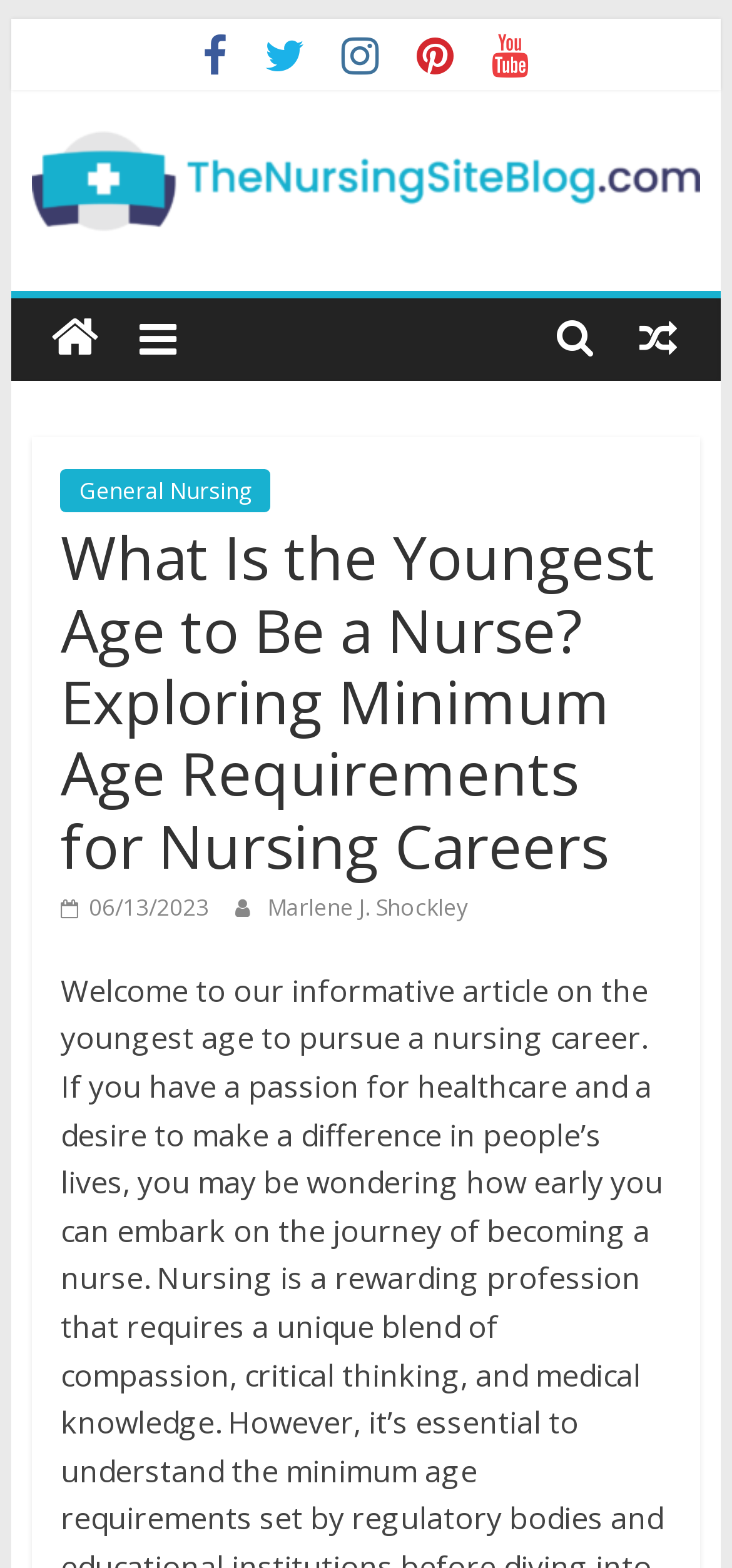Specify the bounding box coordinates (top-left x, top-left y, bottom-right x, bottom-right y) of the UI element in the screenshot that matches this description: The Nursing Blog

[0.042, 0.156, 0.48, 0.362]